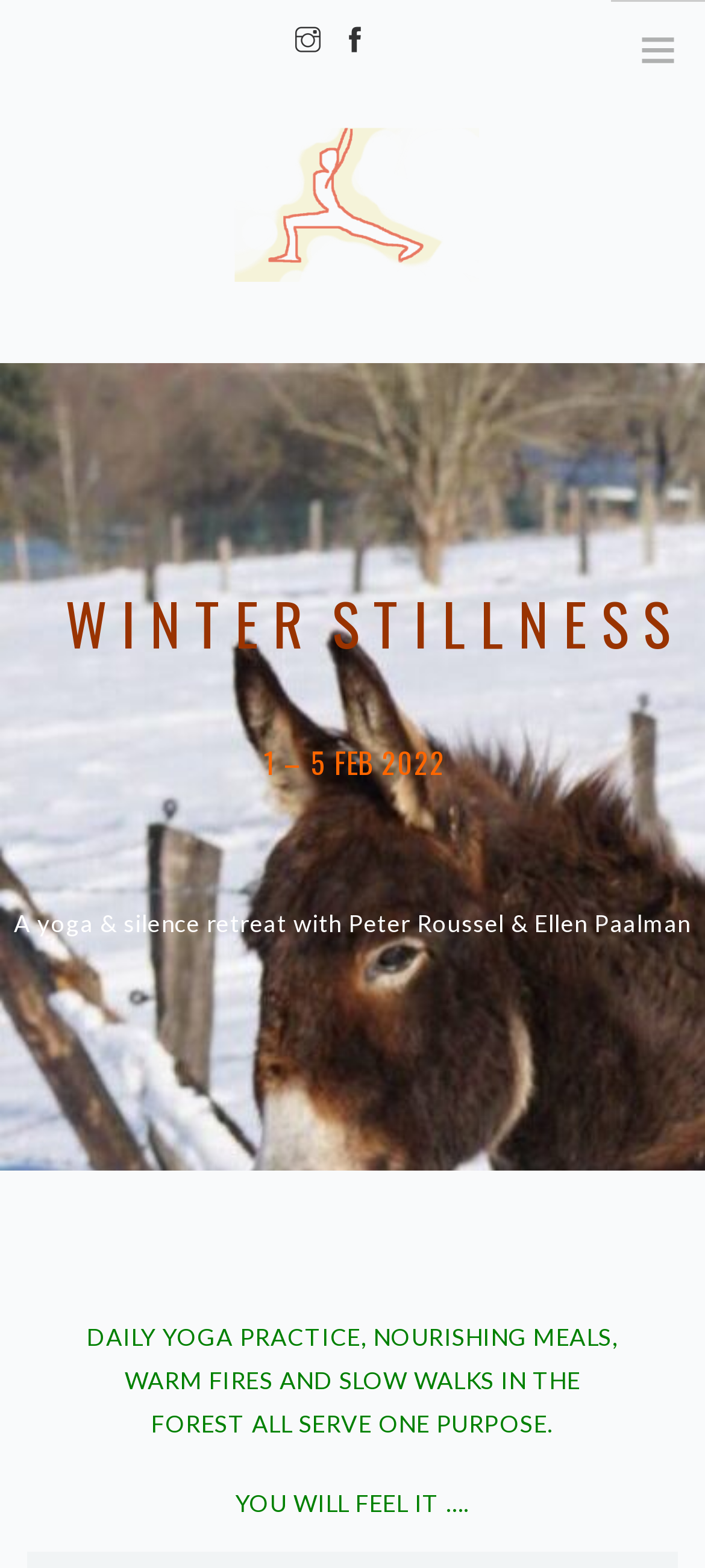Who are the leaders of the yoga retreat?
From the image, respond using a single word or phrase.

Peter Roussel & Ellen Paalman